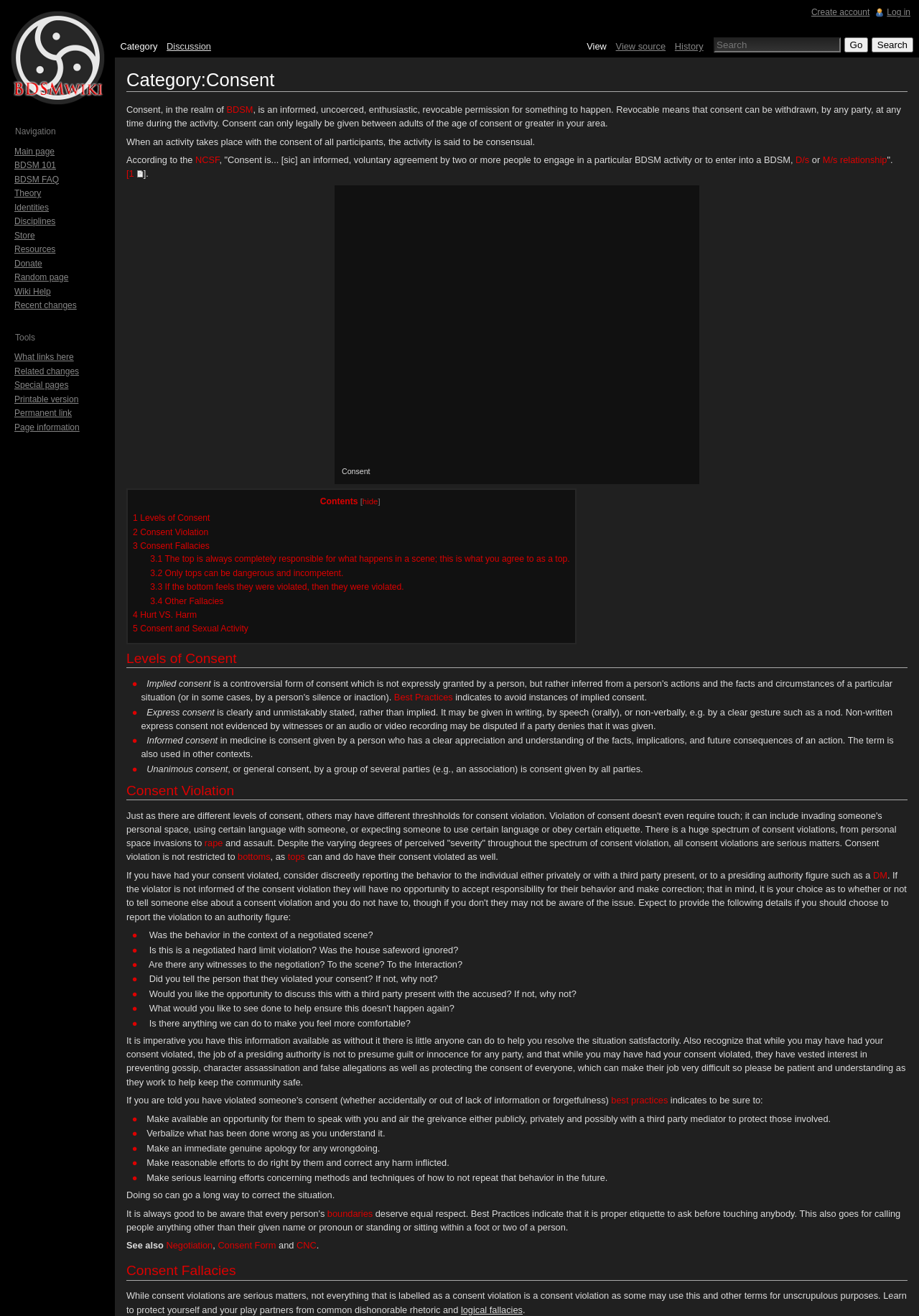Given the element description: "5 Consent and Sexual Activity", predict the bounding box coordinates of the UI element it refers to, using four float numbers between 0 and 1, i.e., [left, top, right, bottom].

[0.145, 0.474, 0.27, 0.482]